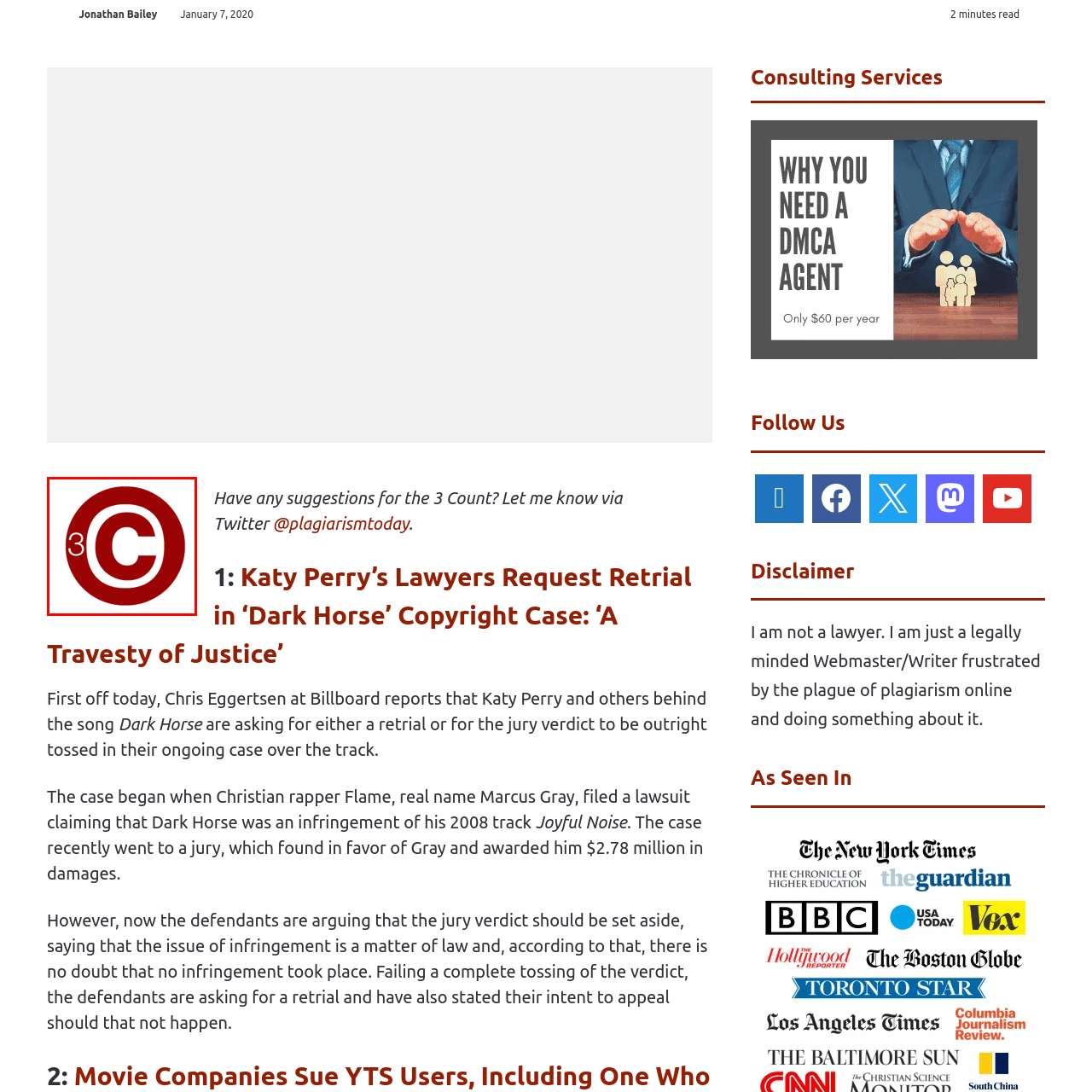Please examine the image highlighted by the red boundary and provide a comprehensive response to the following question based on the visual content: 
What is the shape of the logo?

The logo is designed in a circular shape, which provides a sense of unity and wholeness, and helps to frame the bold, stylized formatting of the number '3' and the letter 'C'.